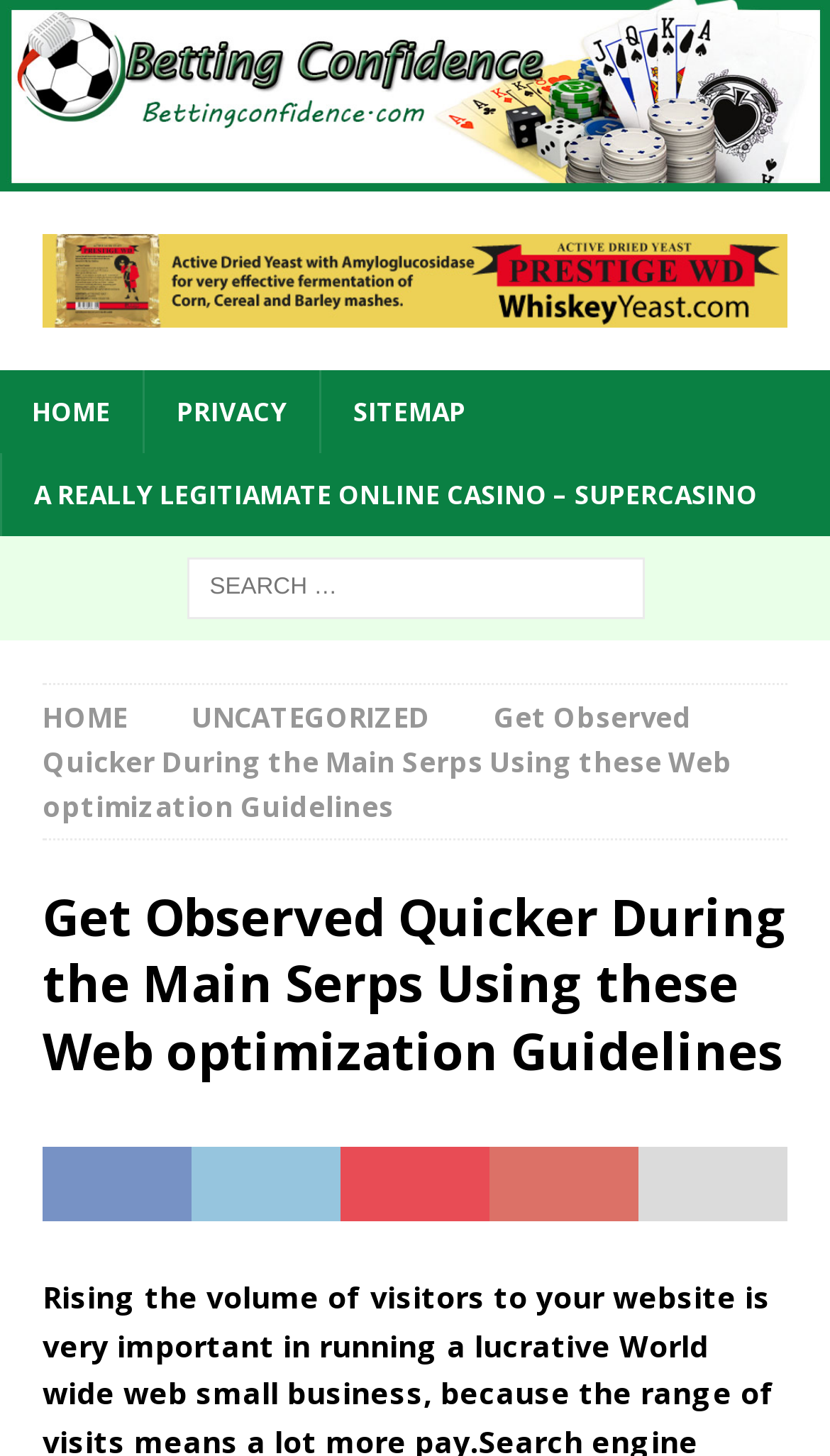Could you indicate the bounding box coordinates of the region to click in order to complete this instruction: "read about effective fermentation of Corn, Cereal and Barley mashes".

[0.051, 0.193, 0.949, 0.221]